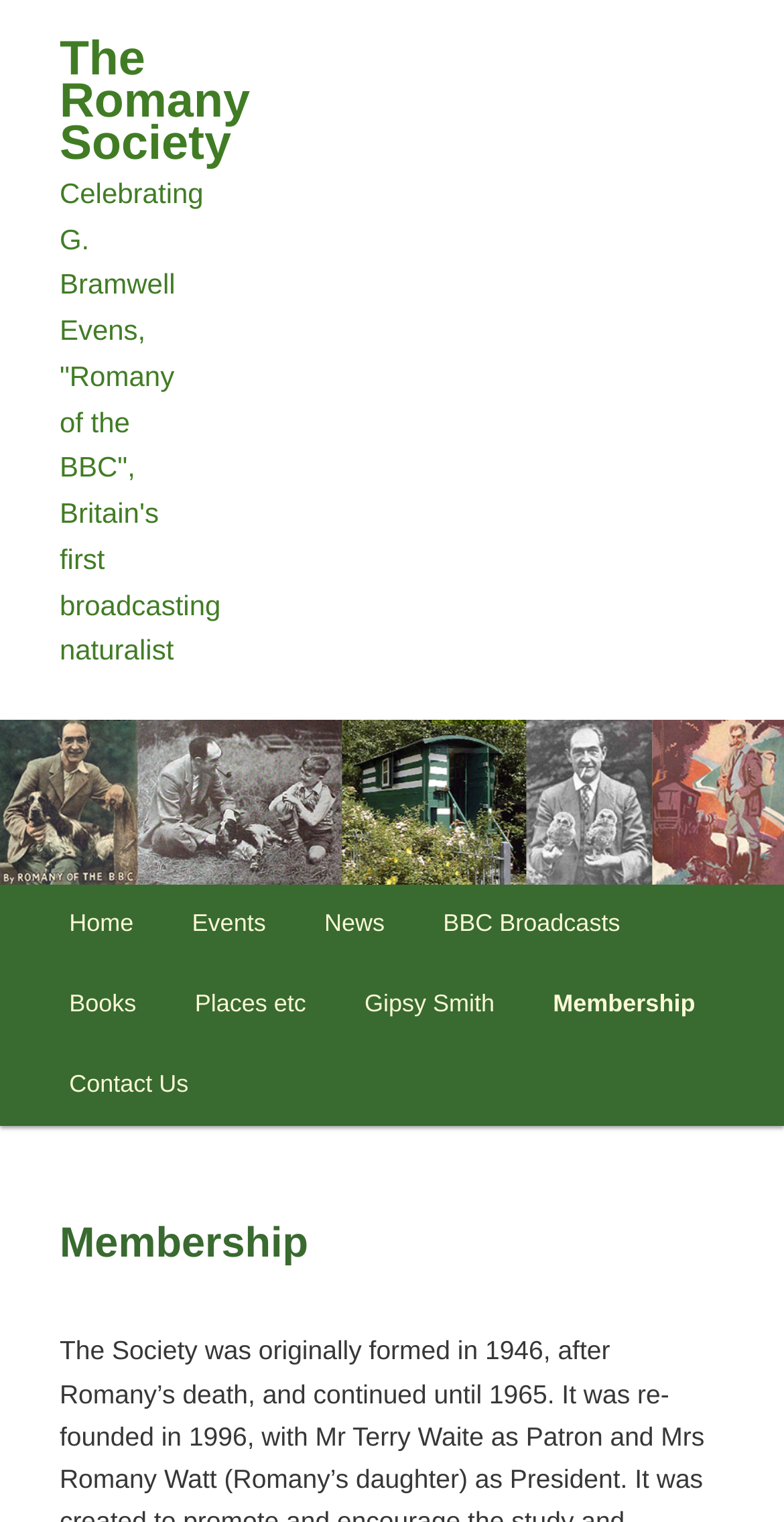What is the title of the section below the main menu?
Based on the image, answer the question in a detailed manner.

The title of the section below the main menu can be found in the heading element that is a child of the 'HeaderAsNonLandmark' element. This heading element reads 'Membership', which is also the text of the link element that is a sibling of the 'HeaderAsNonLandmark' element.